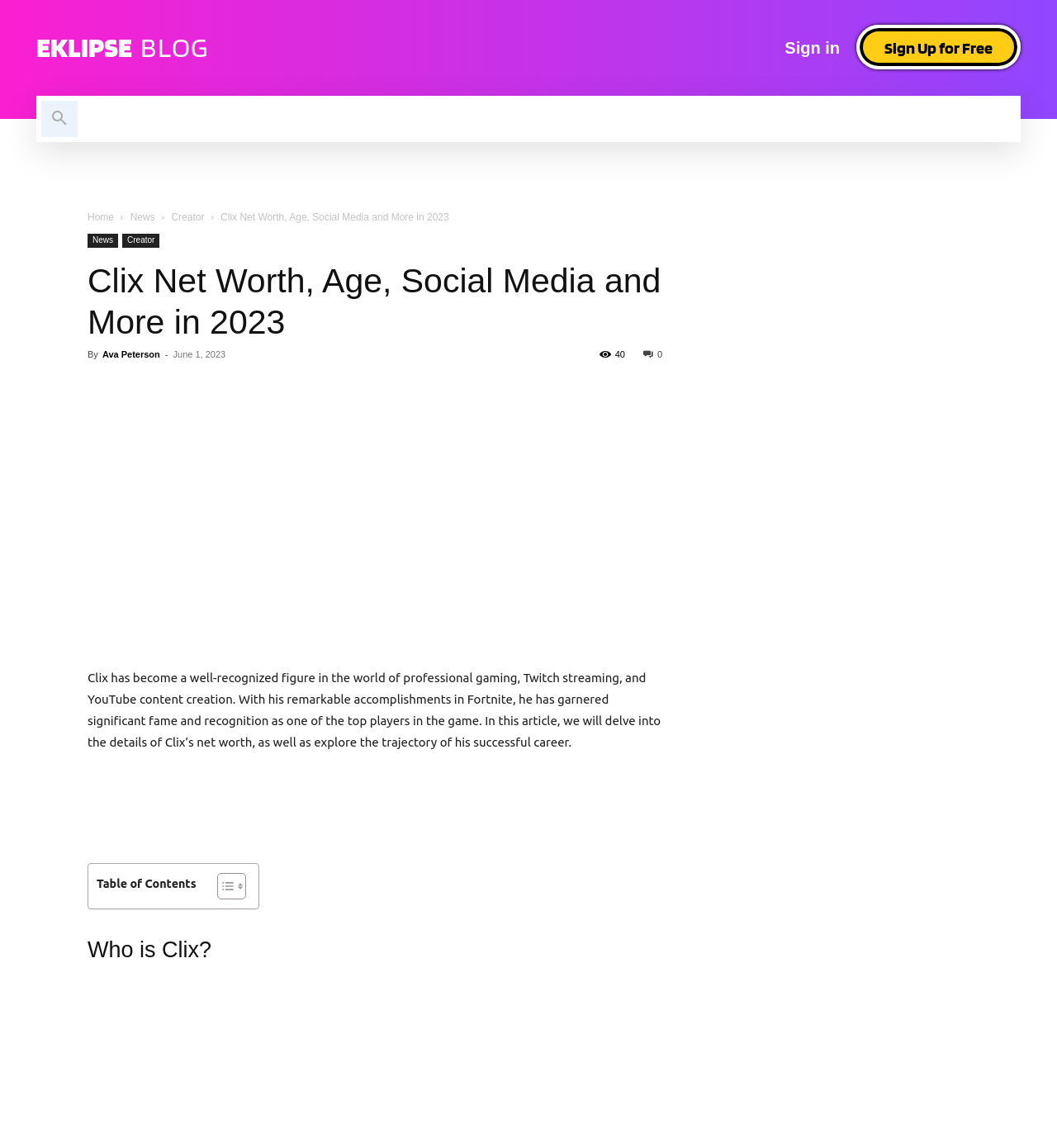What is the date of the article?
Can you provide a detailed and comprehensive answer to the question?

The date of the article can be found in the section below the article's introduction, next to the author's name. The date is specified as June 1, 2023.